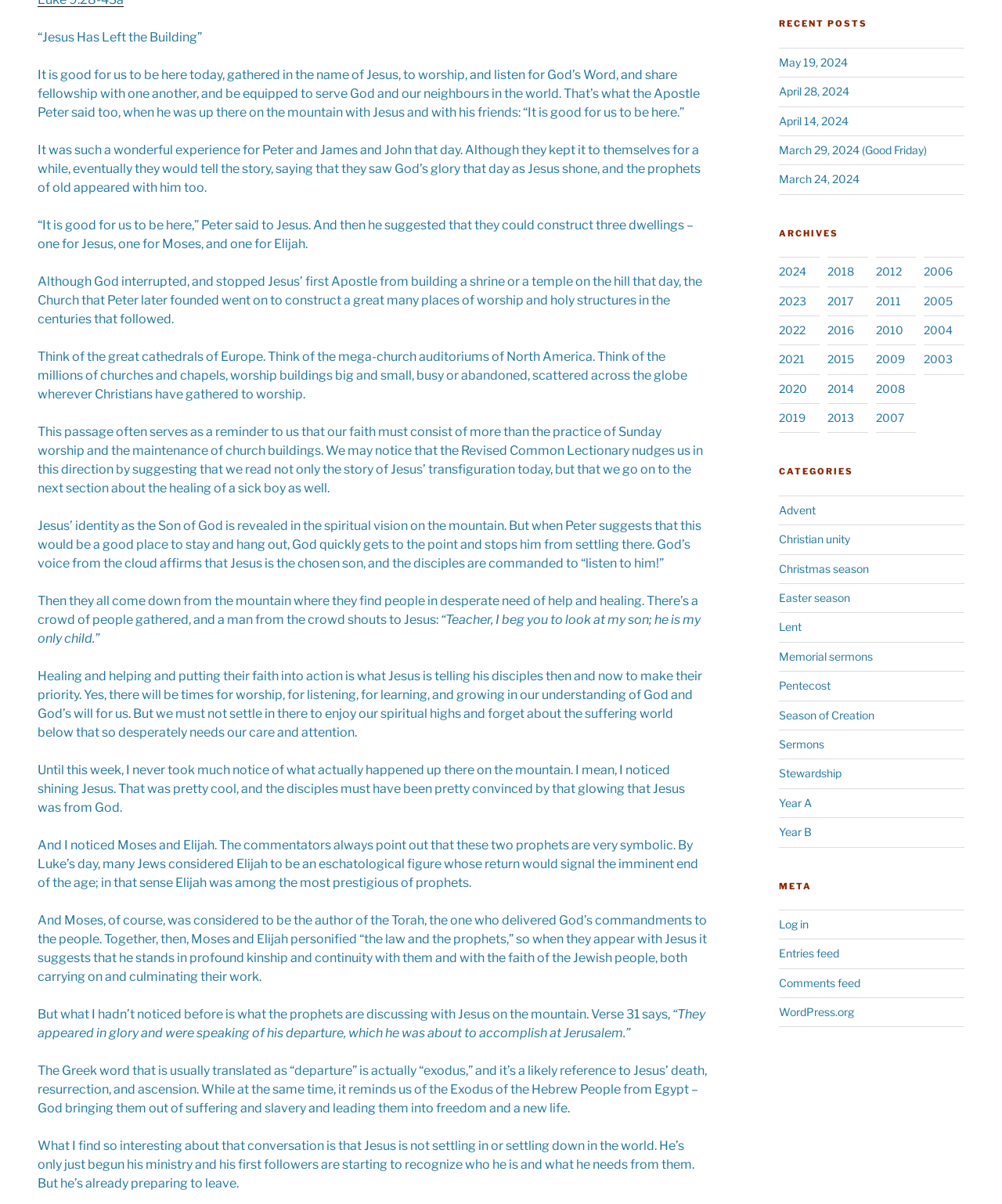Given the following UI element description: "Sermons", find the bounding box coordinates in the webpage screenshot.

[0.778, 0.612, 0.823, 0.624]